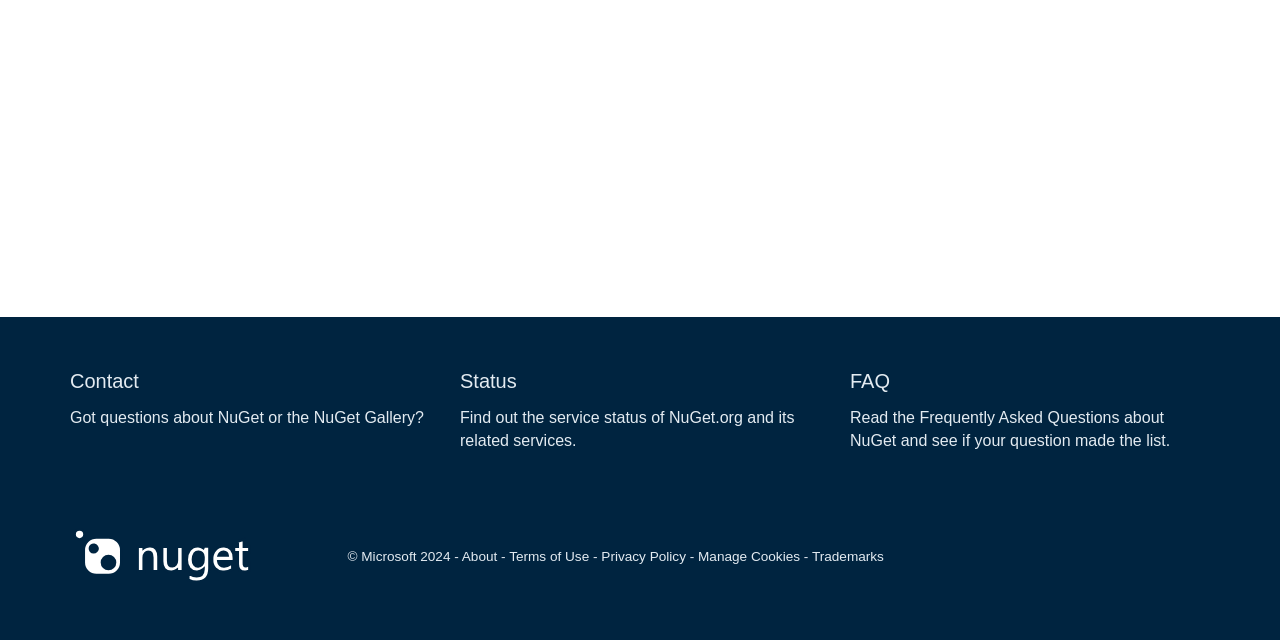From the webpage screenshot, predict the bounding box of the UI element that matches this description: "Trademarks".

[0.634, 0.857, 0.691, 0.881]